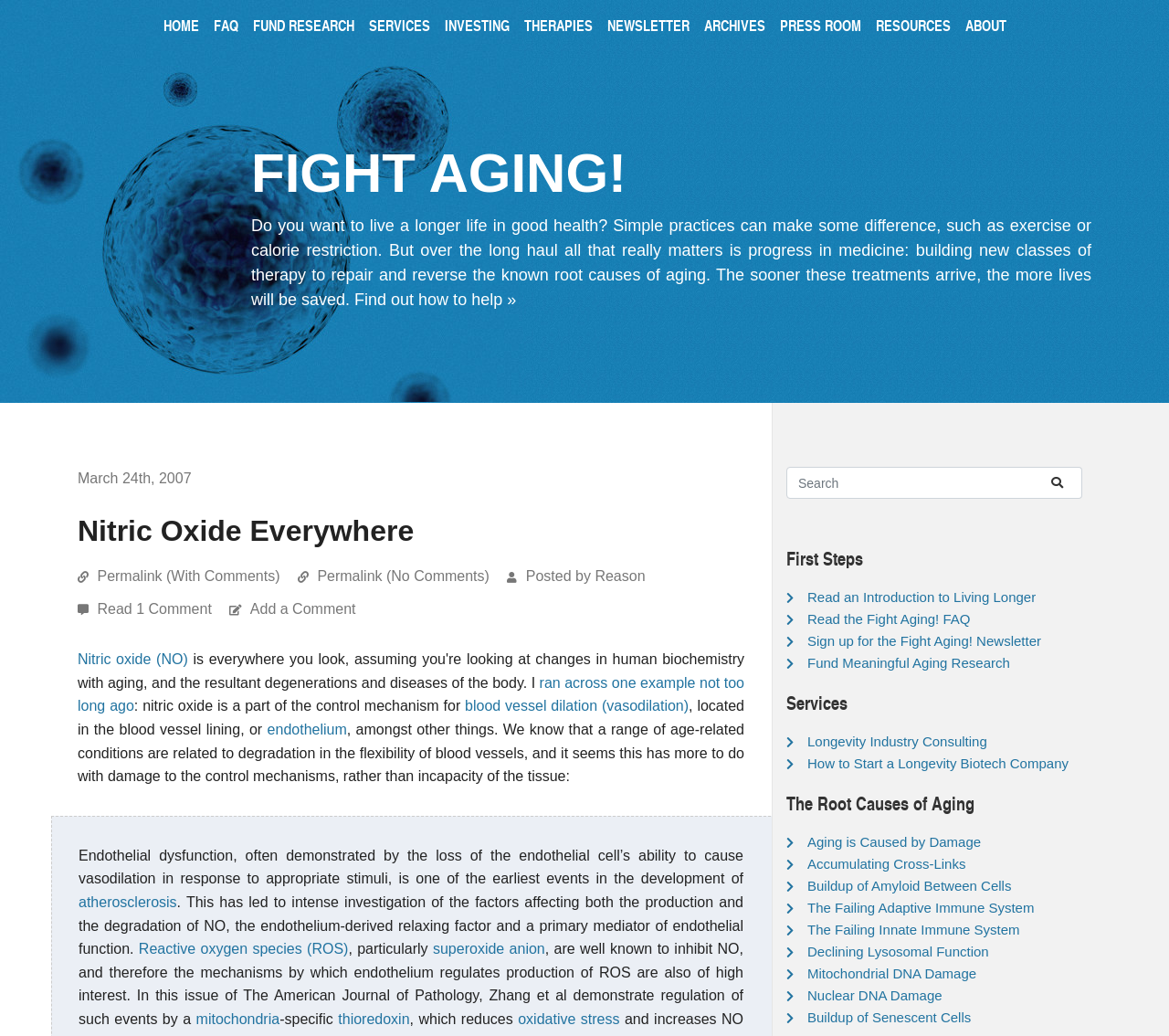Answer the following inquiry with a single word or phrase:
What is the purpose of the 'Find out how to help' link?

To learn how to help with aging research